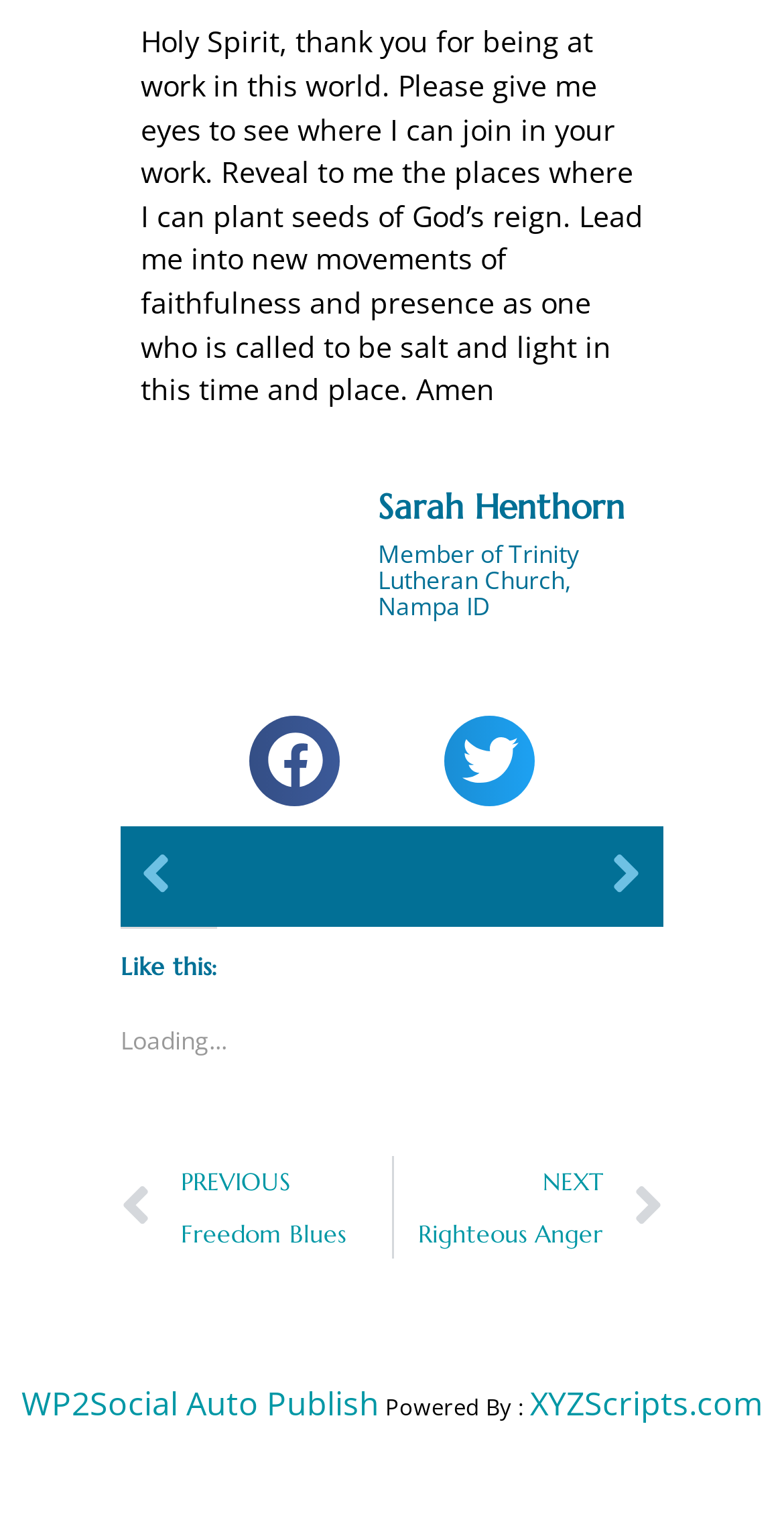How many social media sharing options are available?
Please provide an in-depth and detailed response to the question.

There are two social media sharing options available, which are 'Share on facebook' and 'Share on twitter', as indicated by the buttons with corresponding images.